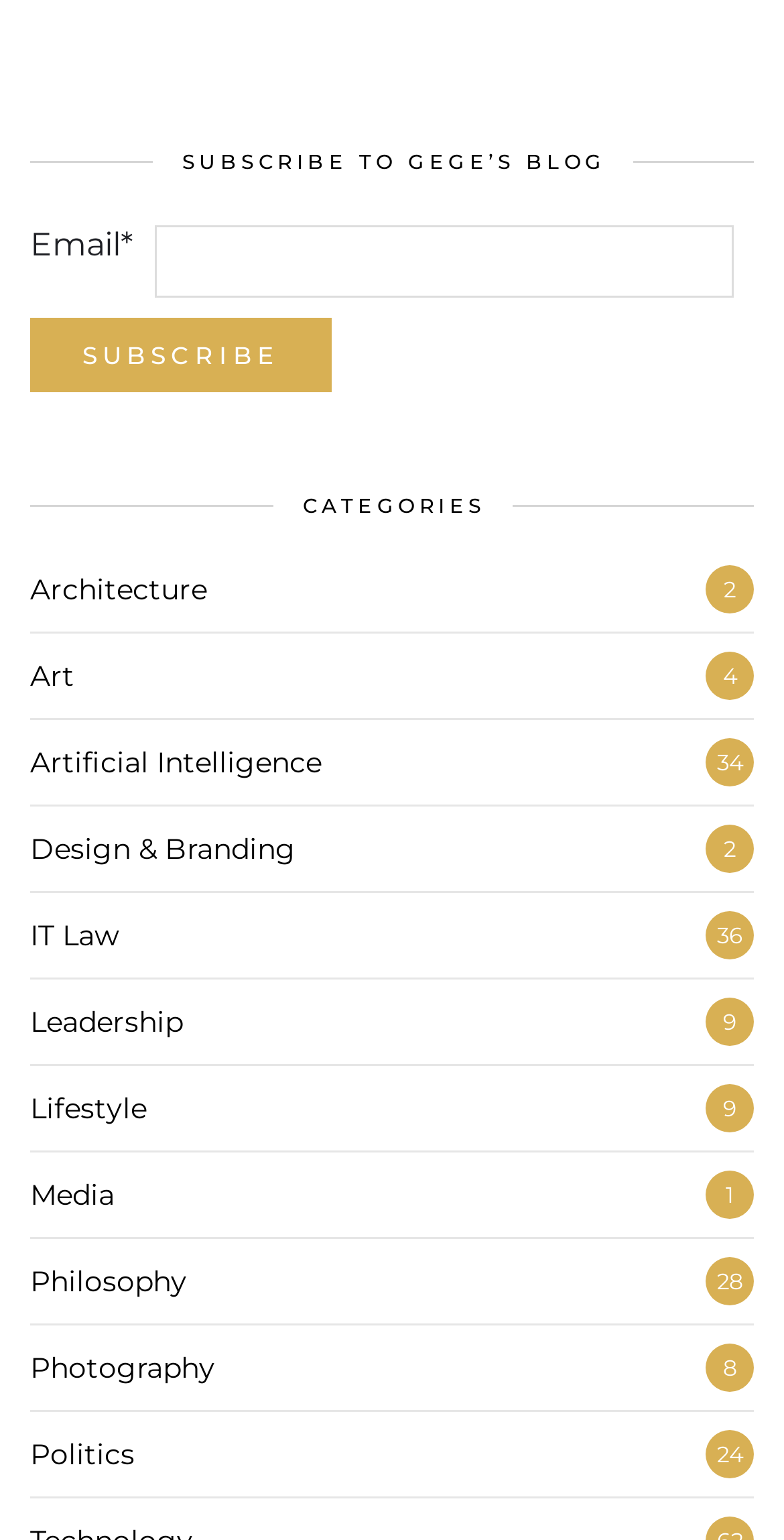What is the category with the most articles?
Make sure to answer the question with a detailed and comprehensive explanation.

I looked at the numbers next to each category link and found that 'Artificial Intelligence' has the highest number, which is 34.